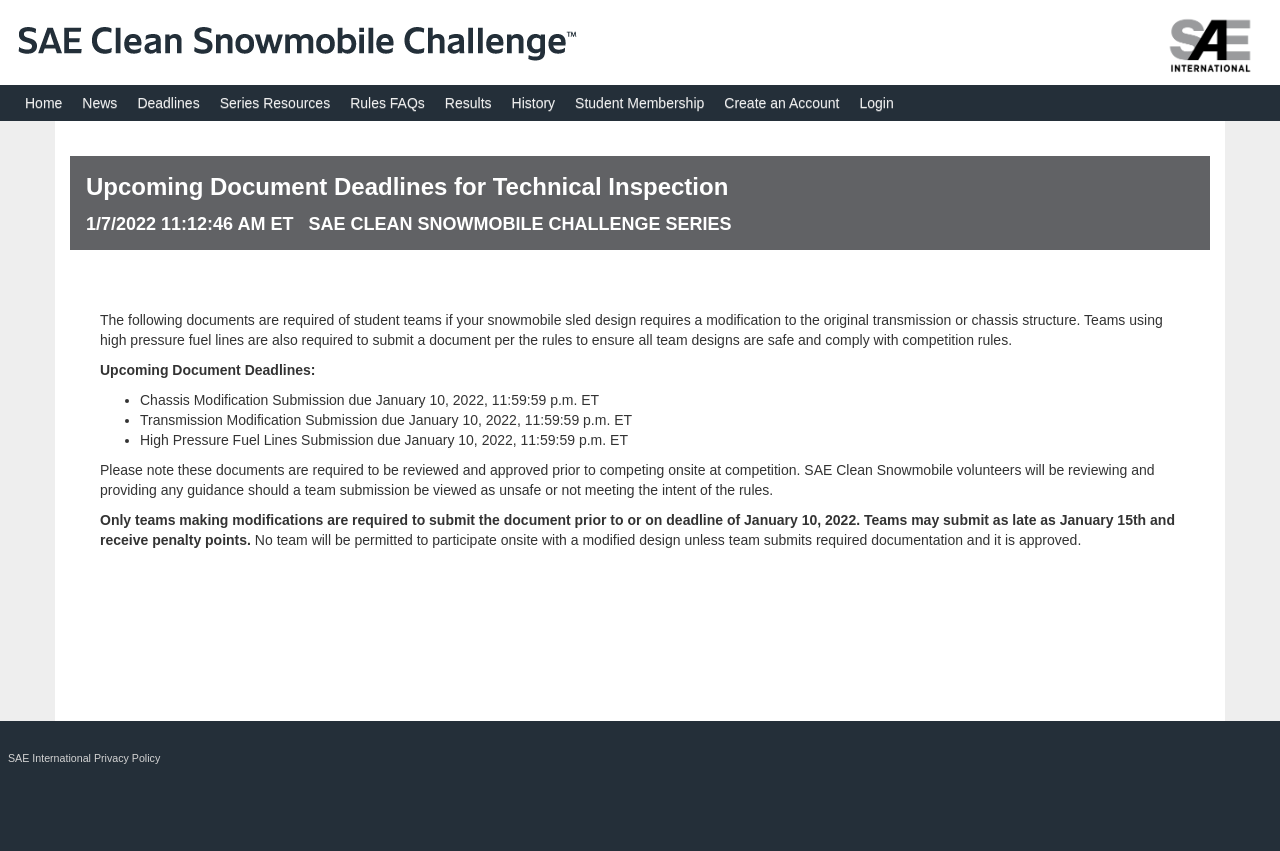Please find the bounding box coordinates of the element that you should click to achieve the following instruction: "Contact Us". The coordinates should be presented as four float numbers between 0 and 1: [left, top, right, bottom].

None